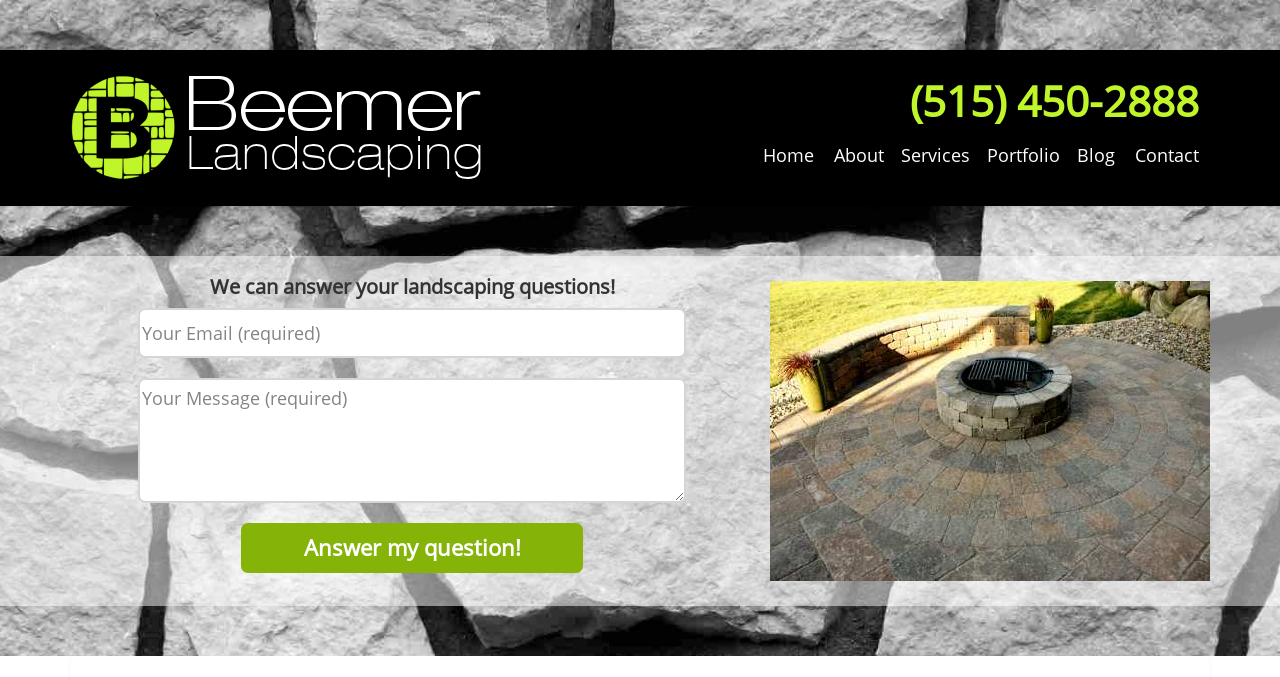Highlight the bounding box coordinates of the element you need to click to perform the following instruction: "Open the menu."

None